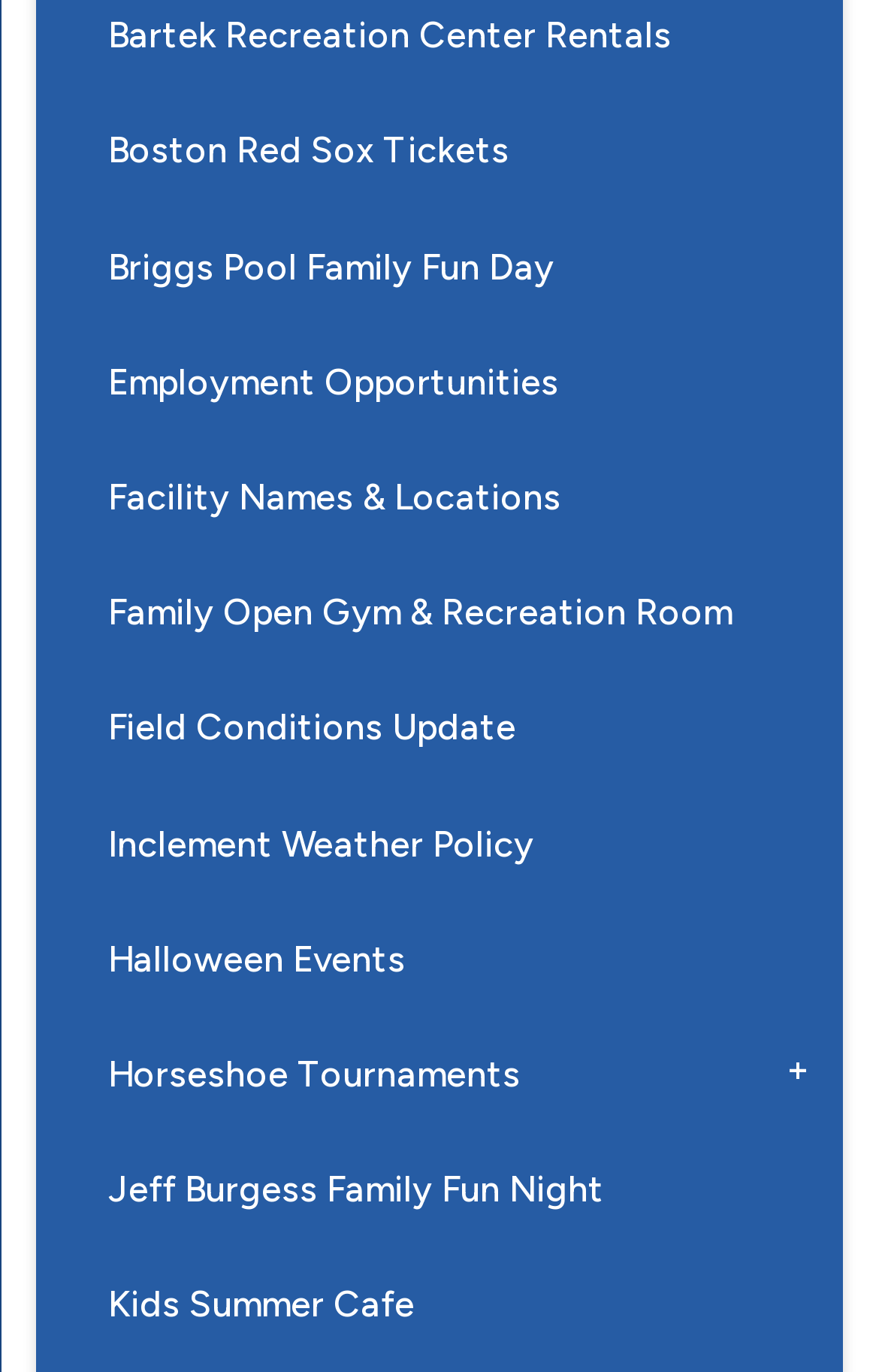Identify the bounding box coordinates of the area you need to click to perform the following instruction: "Discover Kids Summer Cafe".

[0.041, 0.91, 0.959, 0.994]